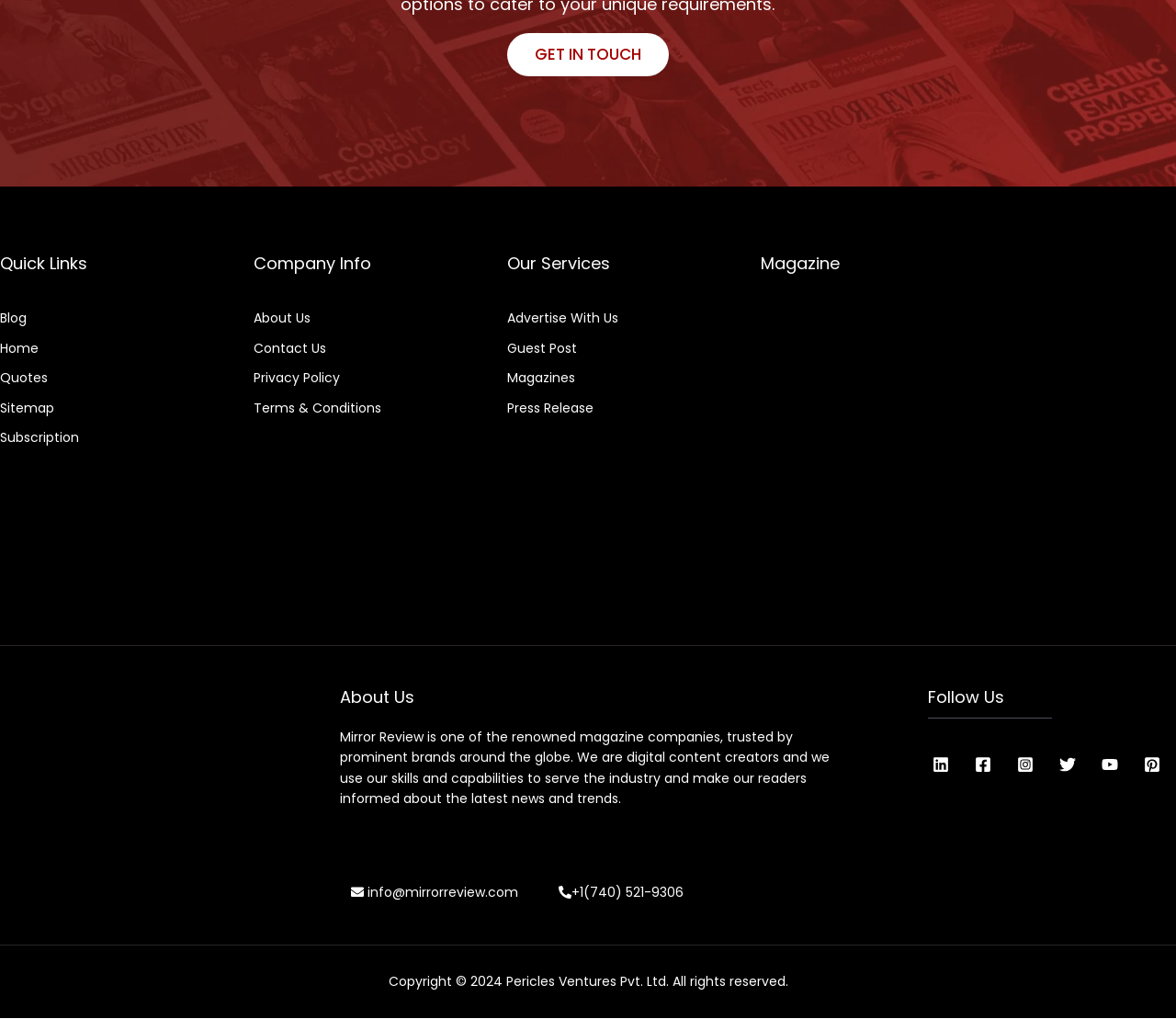Locate the bounding box of the UI element described by: "aria-label="Pinterest"" in the given webpage screenshot.

[0.969, 0.732, 0.991, 0.762]